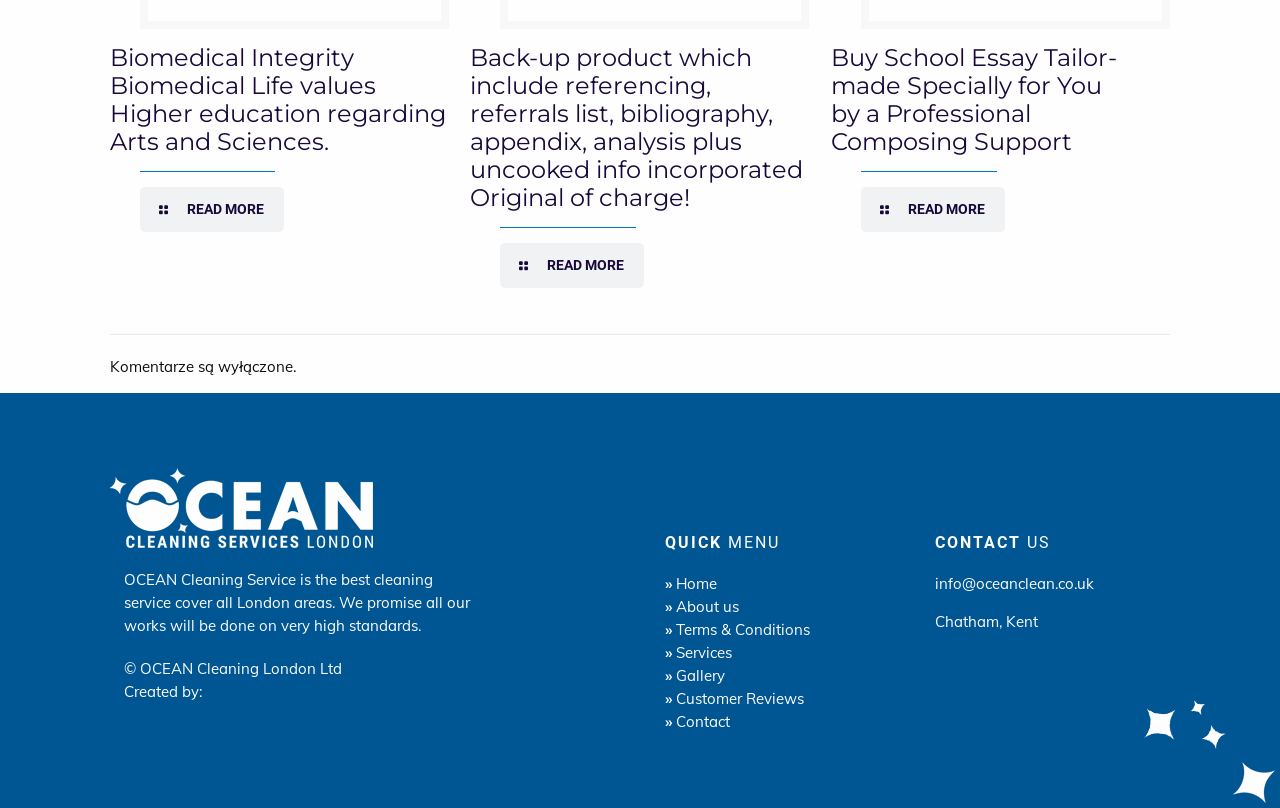Please find and report the bounding box coordinates of the element to click in order to perform the following action: "Contact us via email". The coordinates should be expressed as four float numbers between 0 and 1, in the format [left, top, right, bottom].

[0.731, 0.71, 0.855, 0.734]